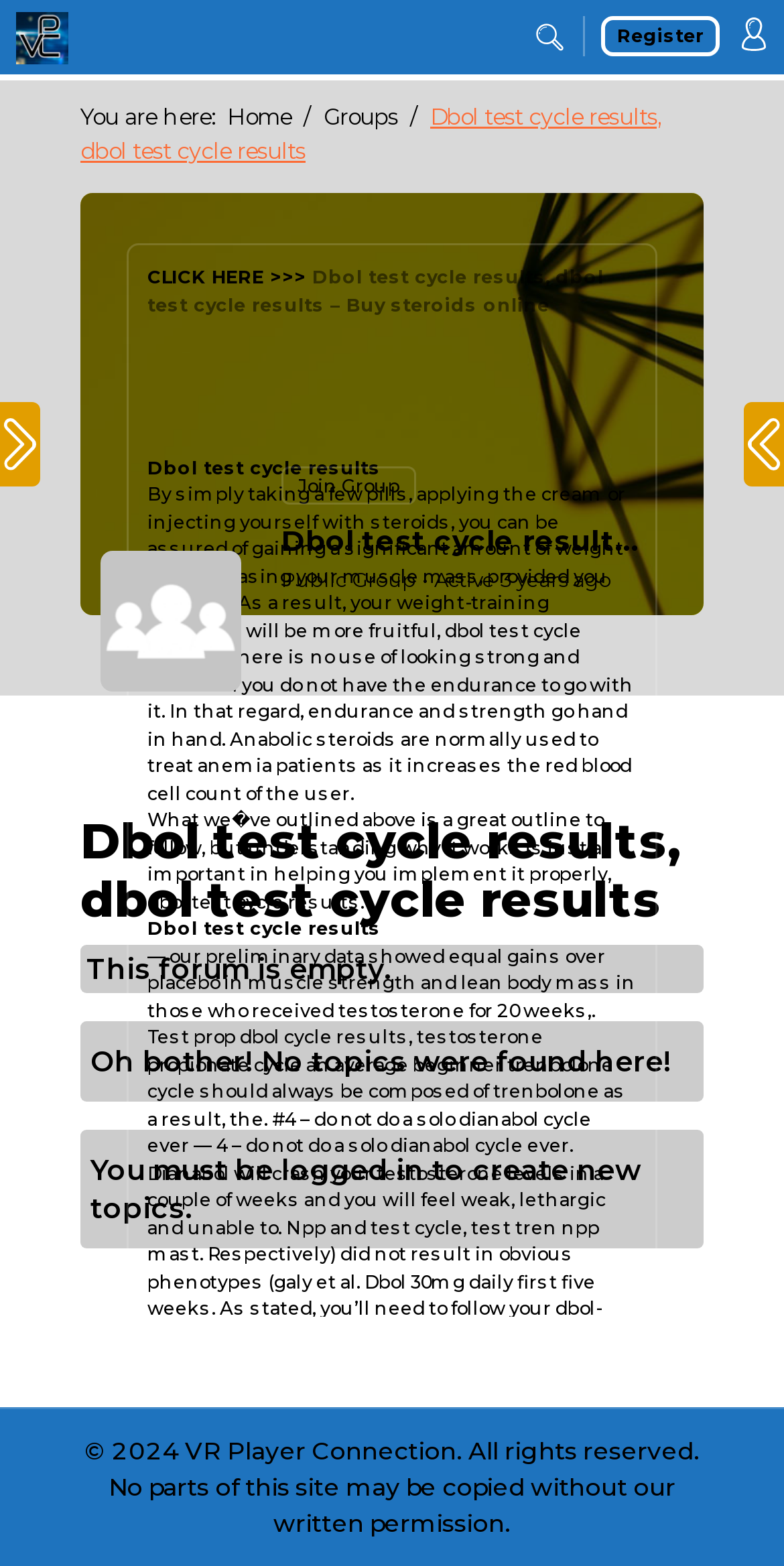What is required to create new topics?
Please answer the question with a detailed response using the information from the screenshot.

According to the text 'You must be logged in to create new topics.', it is necessary to be logged in to create new topics in the forum.